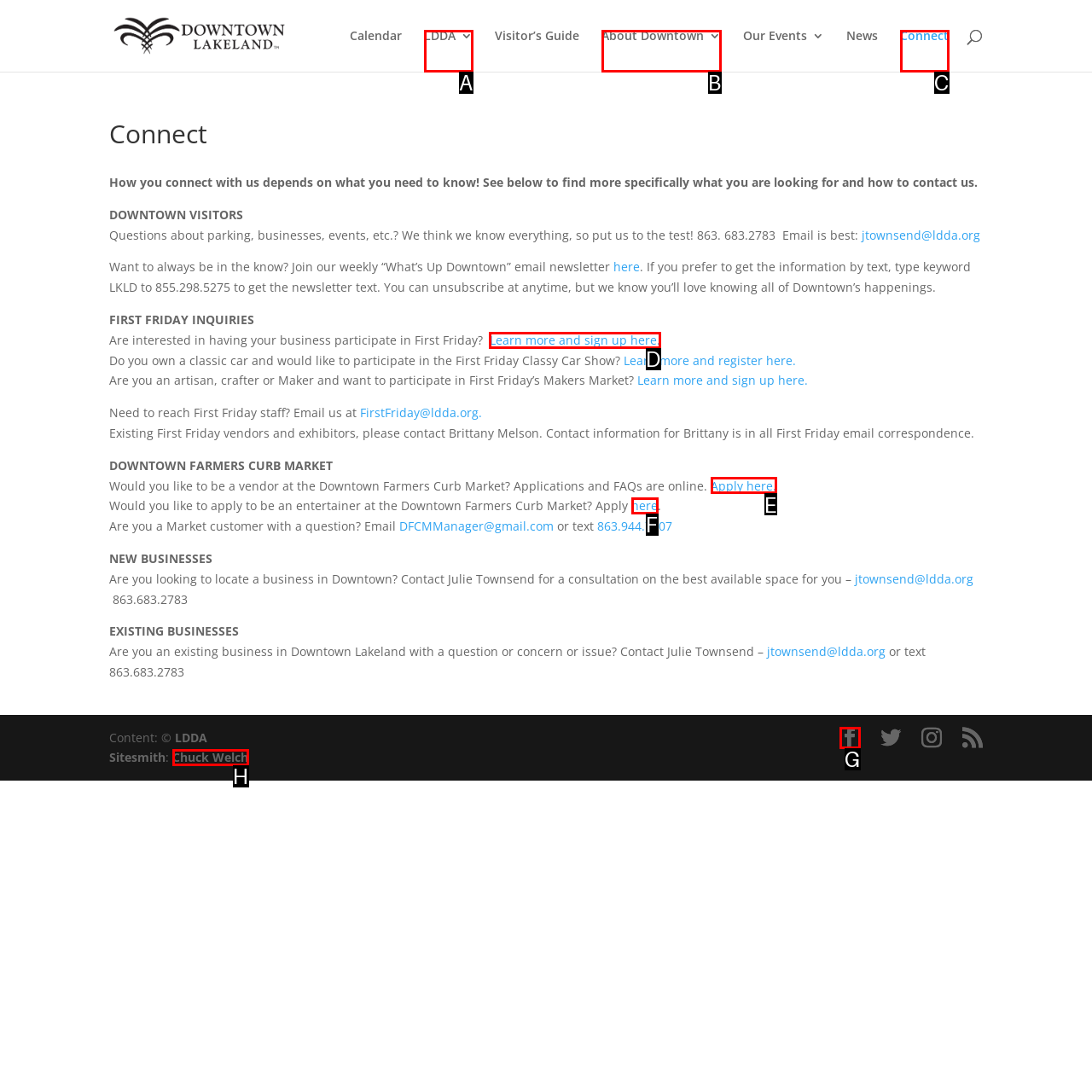Look at the highlighted elements in the screenshot and tell me which letter corresponds to the task: Learn more and sign up for First Friday.

D